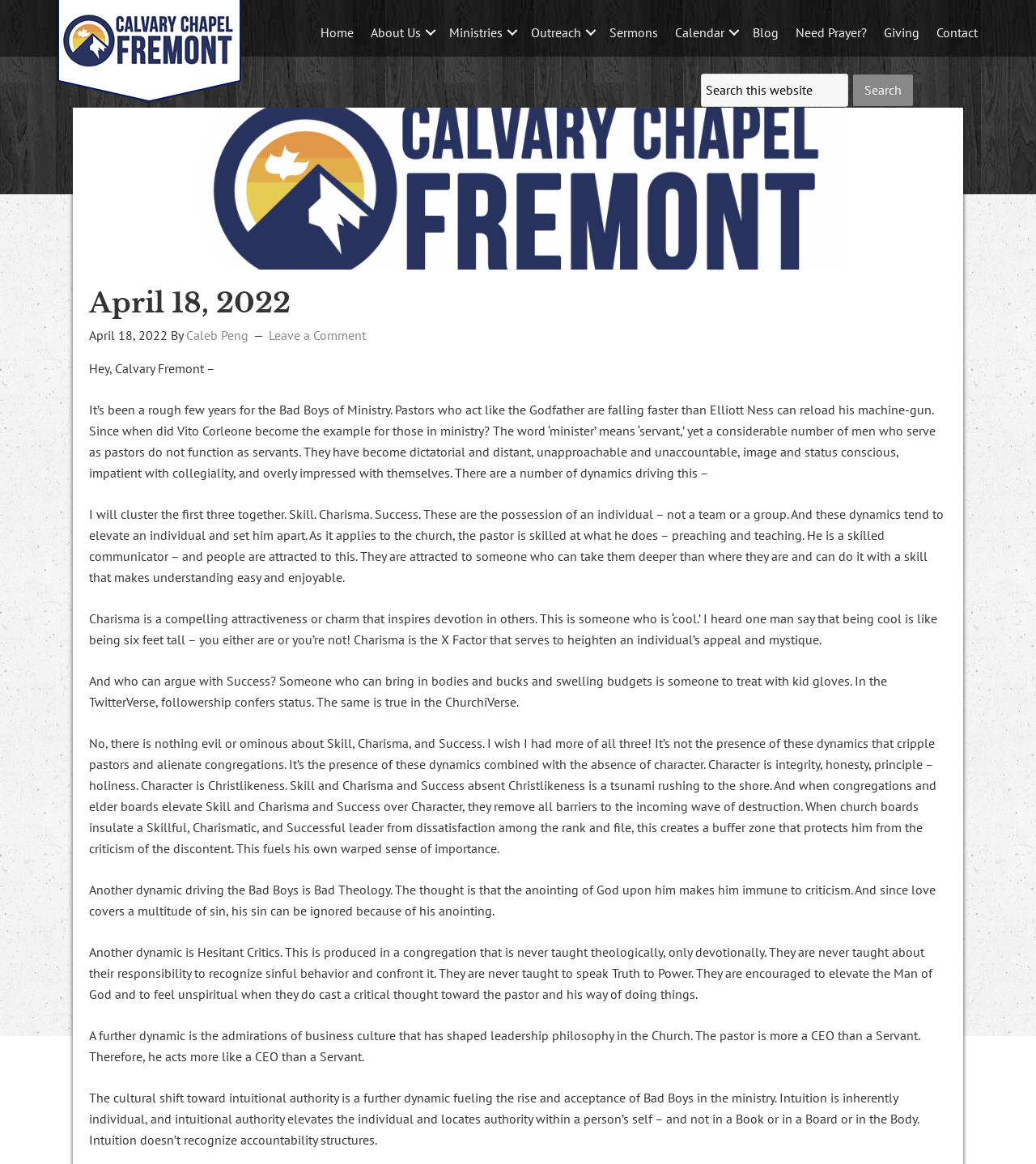Give a concise answer of one word or phrase to the question: 
How many navigation links are there?

9